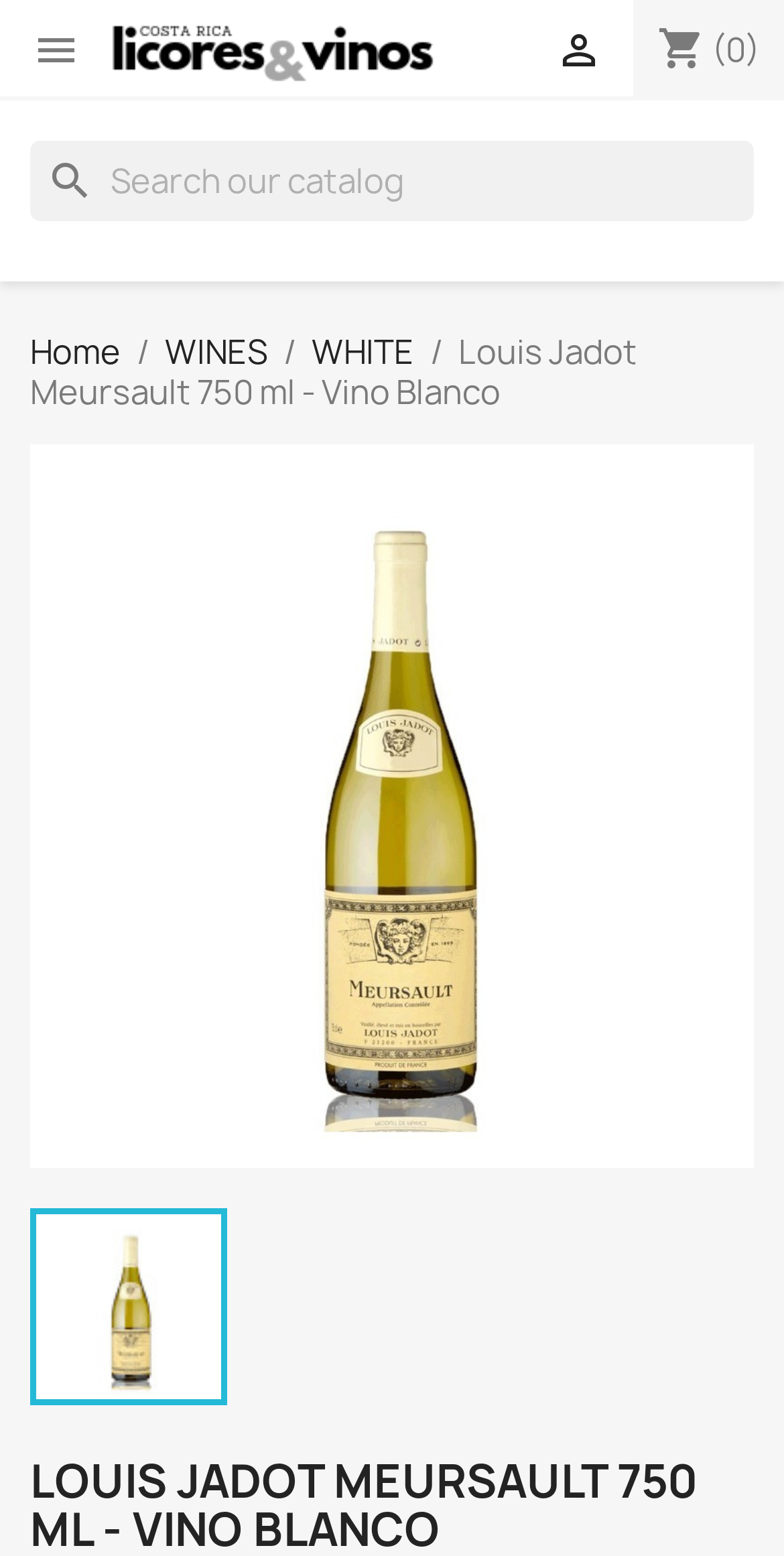Based on the visual content of the image, answer the question thoroughly: What is the website's name?

I found the answer by looking at the link element with the text 'Licores y Vinos Costa Rica' which is located at the top of the page, and also by looking at the image element with the same description.